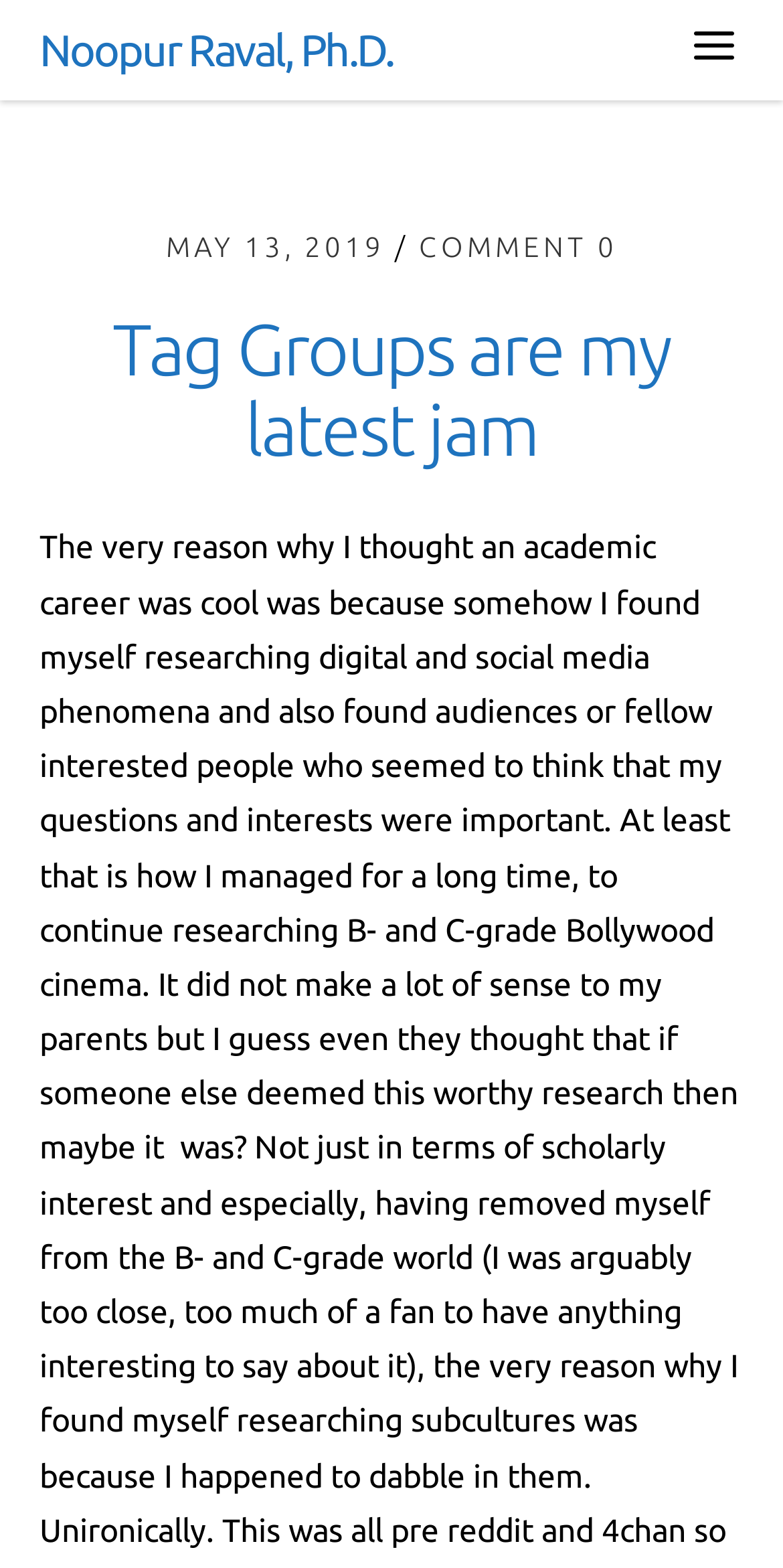What is the date of the latest article?
Provide a concise answer using a single word or phrase based on the image.

MAY 13, 2019